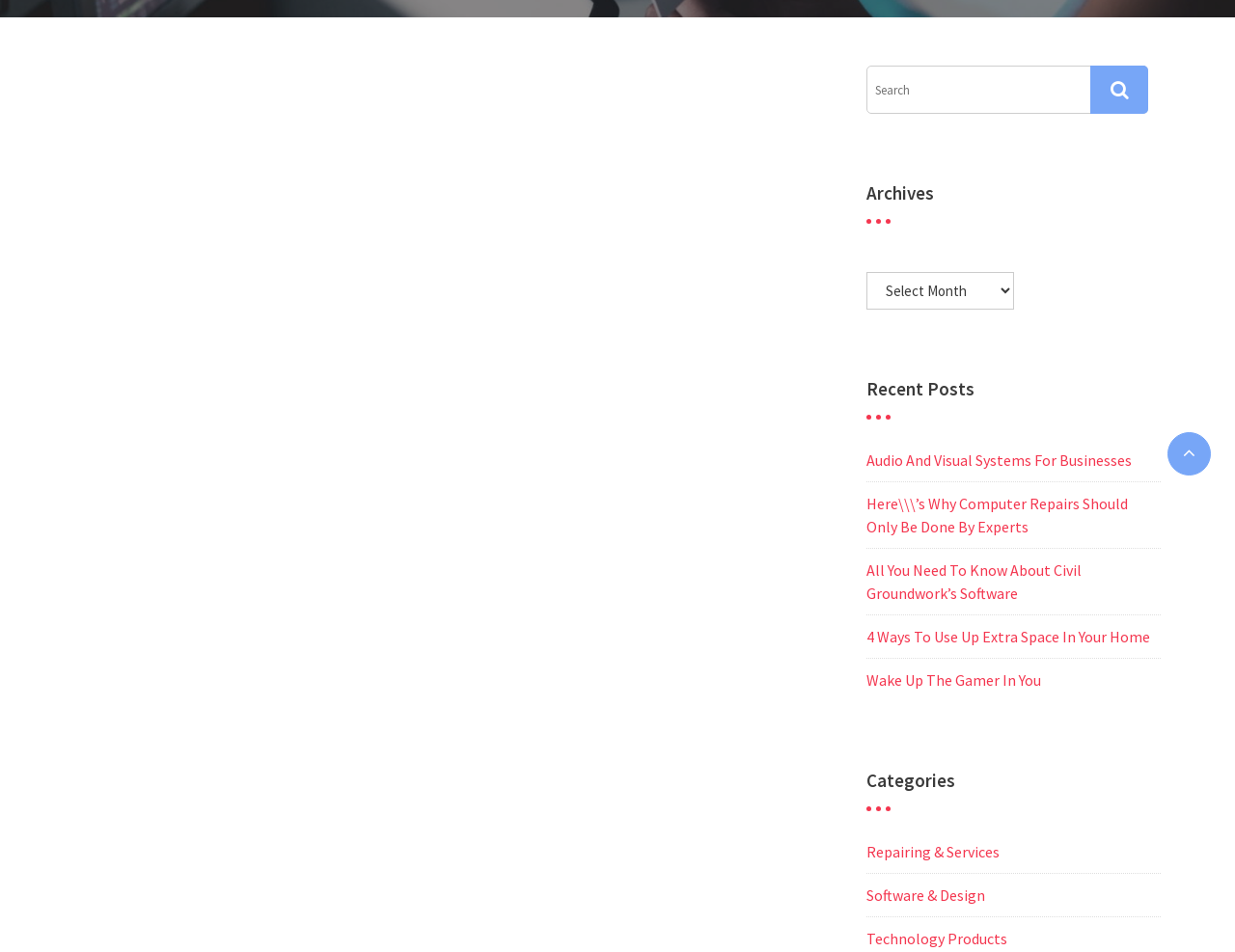Return the bounding box coordinates of the UI element that corresponds to this description: "Technology Products". The coordinates must be given as four float numbers in the range of 0 and 1, [left, top, right, bottom].

[0.702, 0.976, 0.816, 0.996]